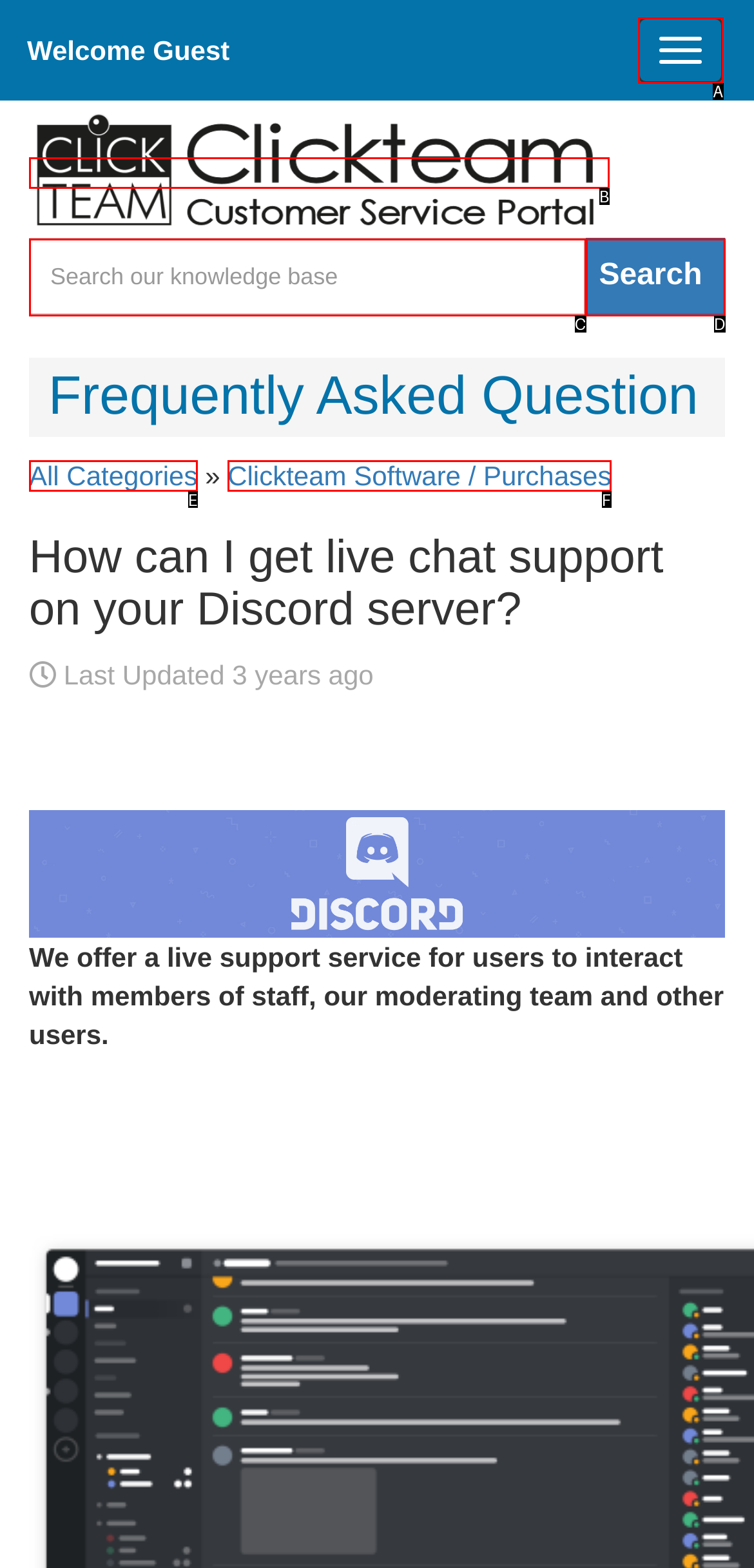Determine the HTML element that best matches this description: title="Support Center" from the given choices. Respond with the corresponding letter.

B